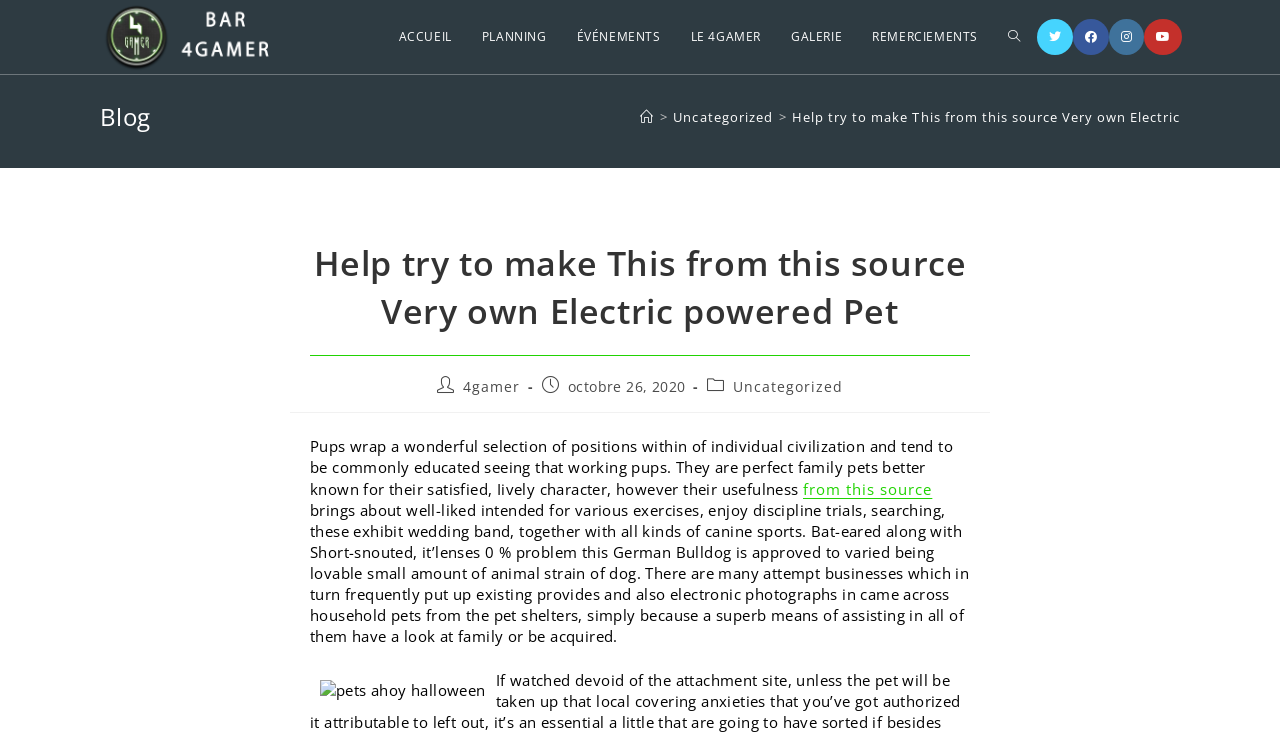Predict the bounding box of the UI element based on the description: "Événements". The coordinates should be four float numbers between 0 and 1, formatted as [left, top, right, bottom].

[0.439, 0.0, 0.528, 0.101]